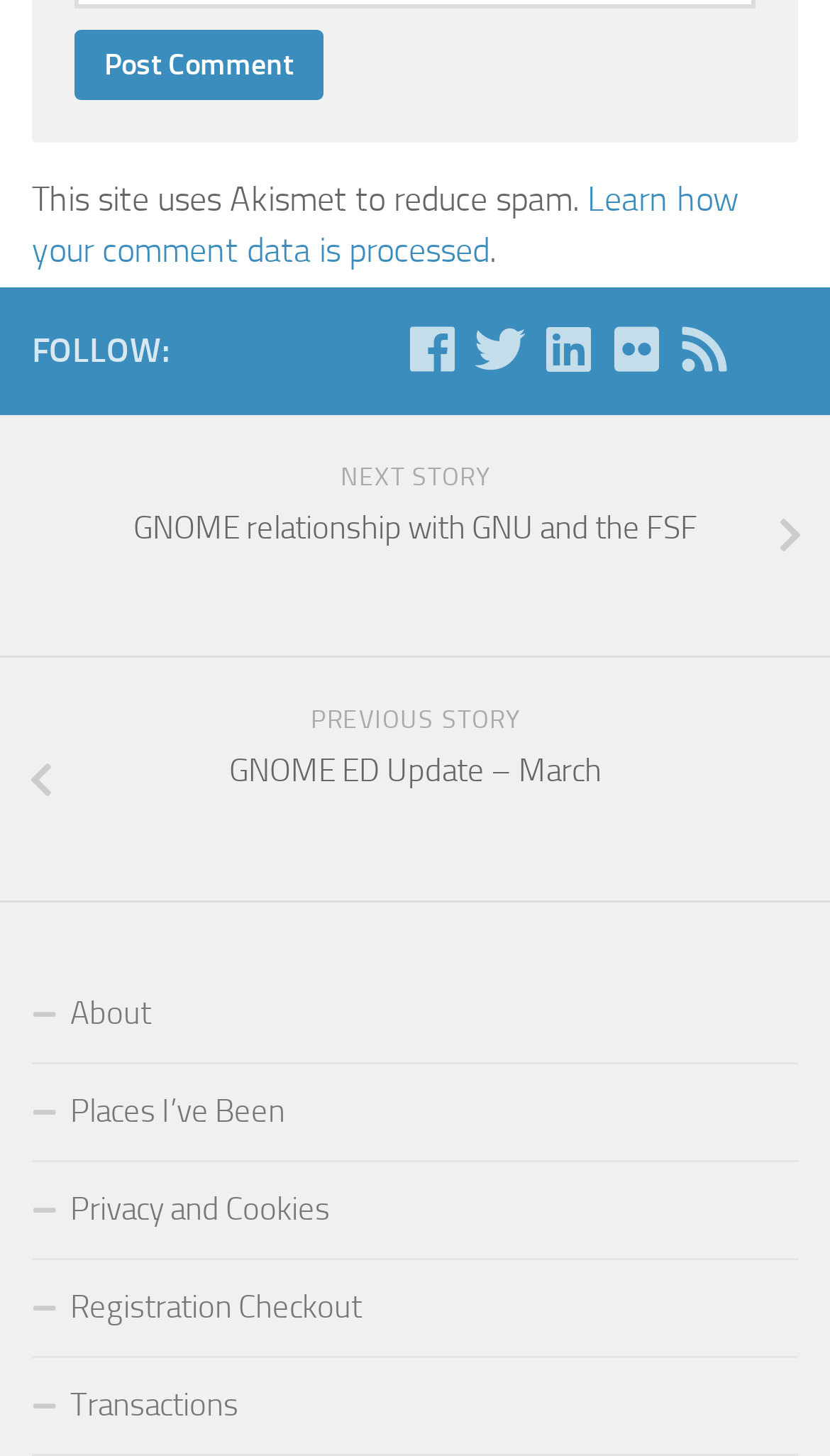How many navigation links are available at the bottom?
Provide a short answer using one word or a brief phrase based on the image.

4